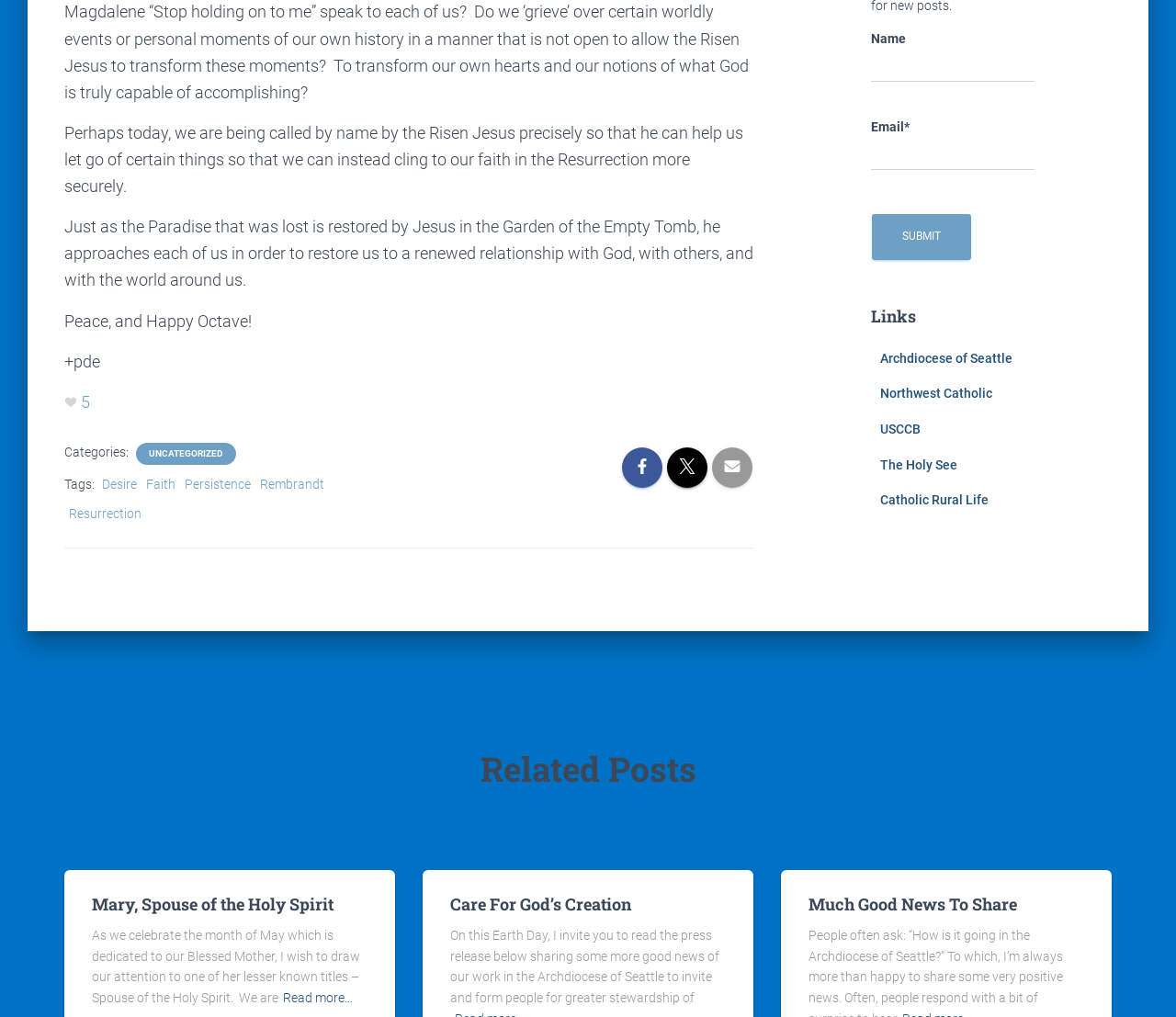Based on the element description: "5", identify the UI element and provide its bounding box coordinates. Use four float numbers between 0 and 1, [left, top, right, bottom].

[0.055, 0.382, 0.077, 0.408]